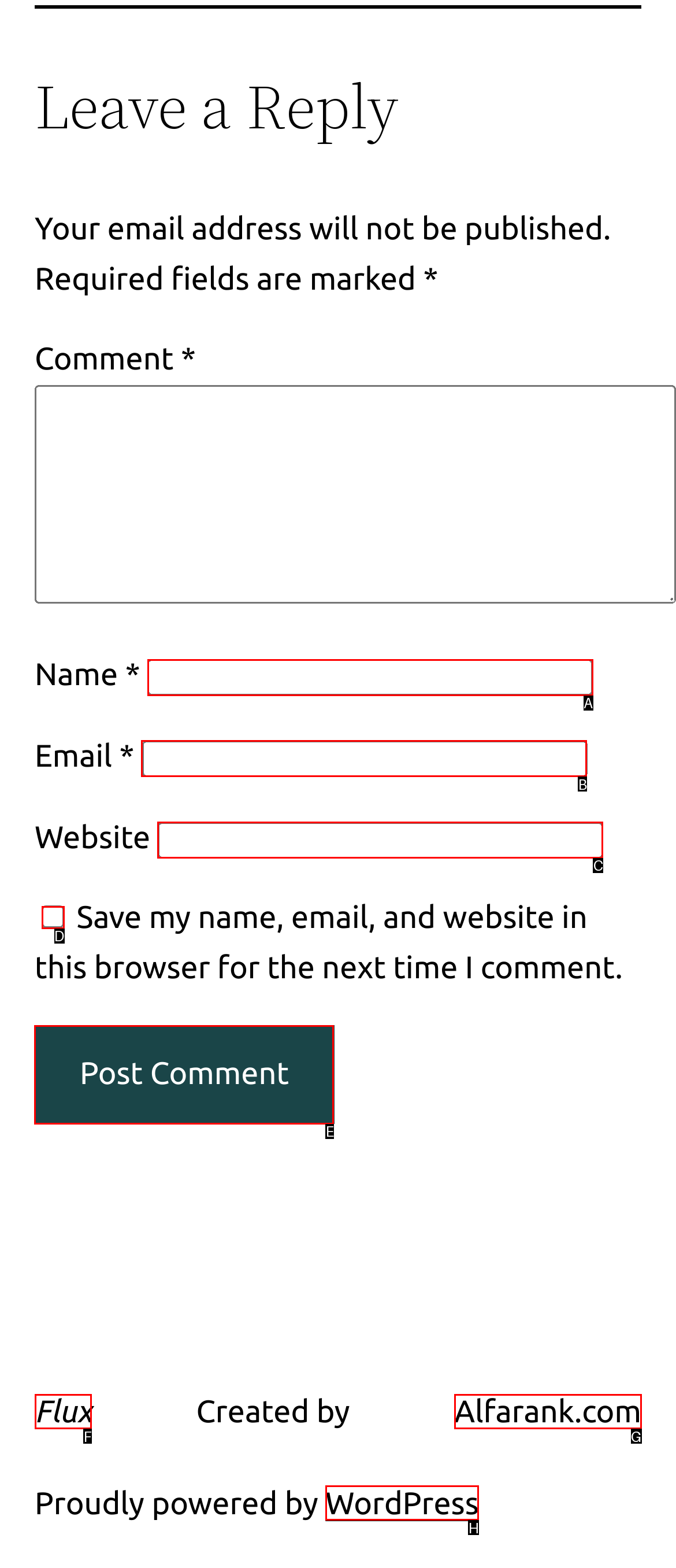Identify the correct option to click in order to accomplish the task: Click to post your comment Provide your answer with the letter of the selected choice.

E